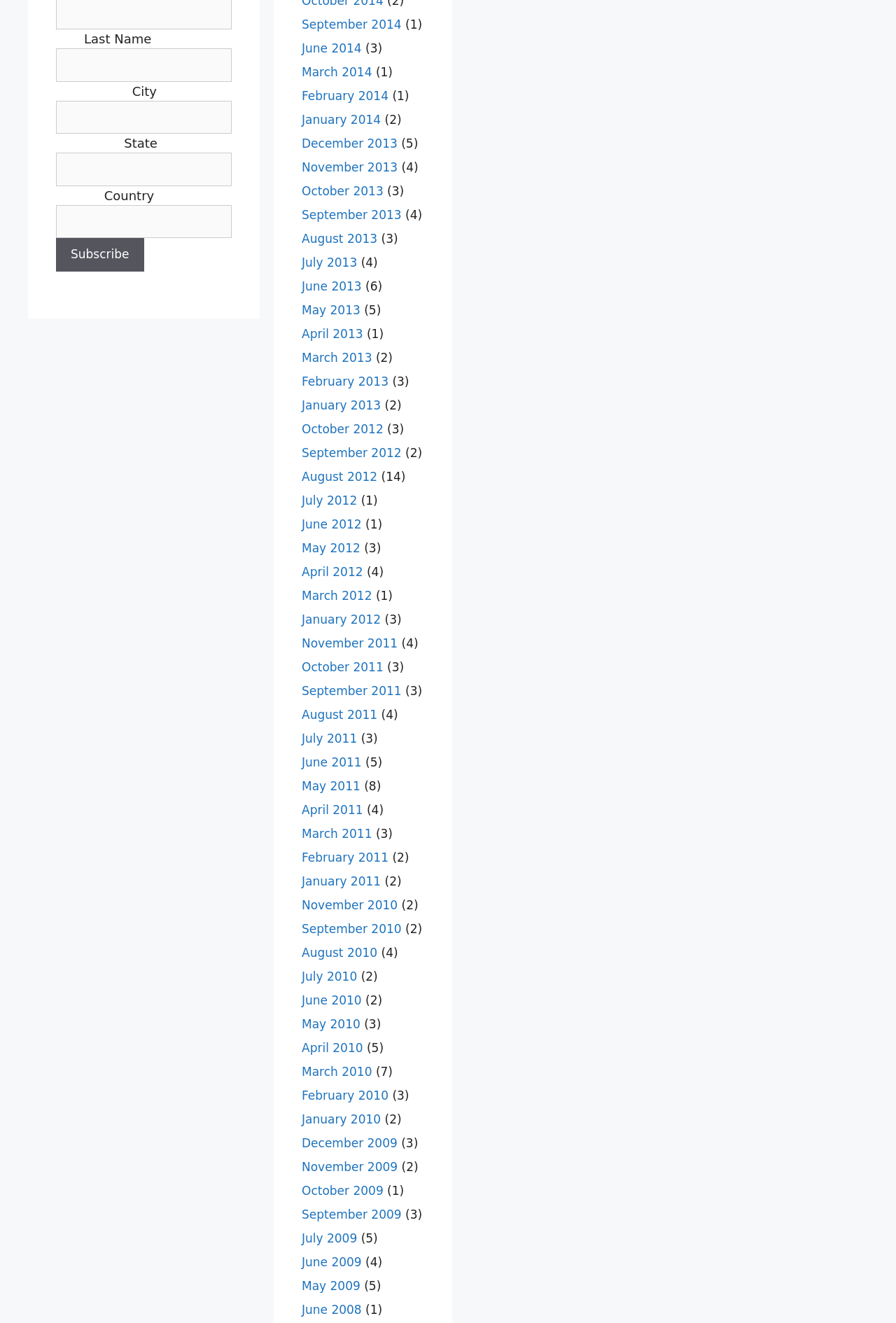Locate the bounding box coordinates of the clickable region necessary to complete the following instruction: "Enter last name". Provide the coordinates in the format of four float numbers between 0 and 1, i.e., [left, top, right, bottom].

[0.062, 0.037, 0.259, 0.062]